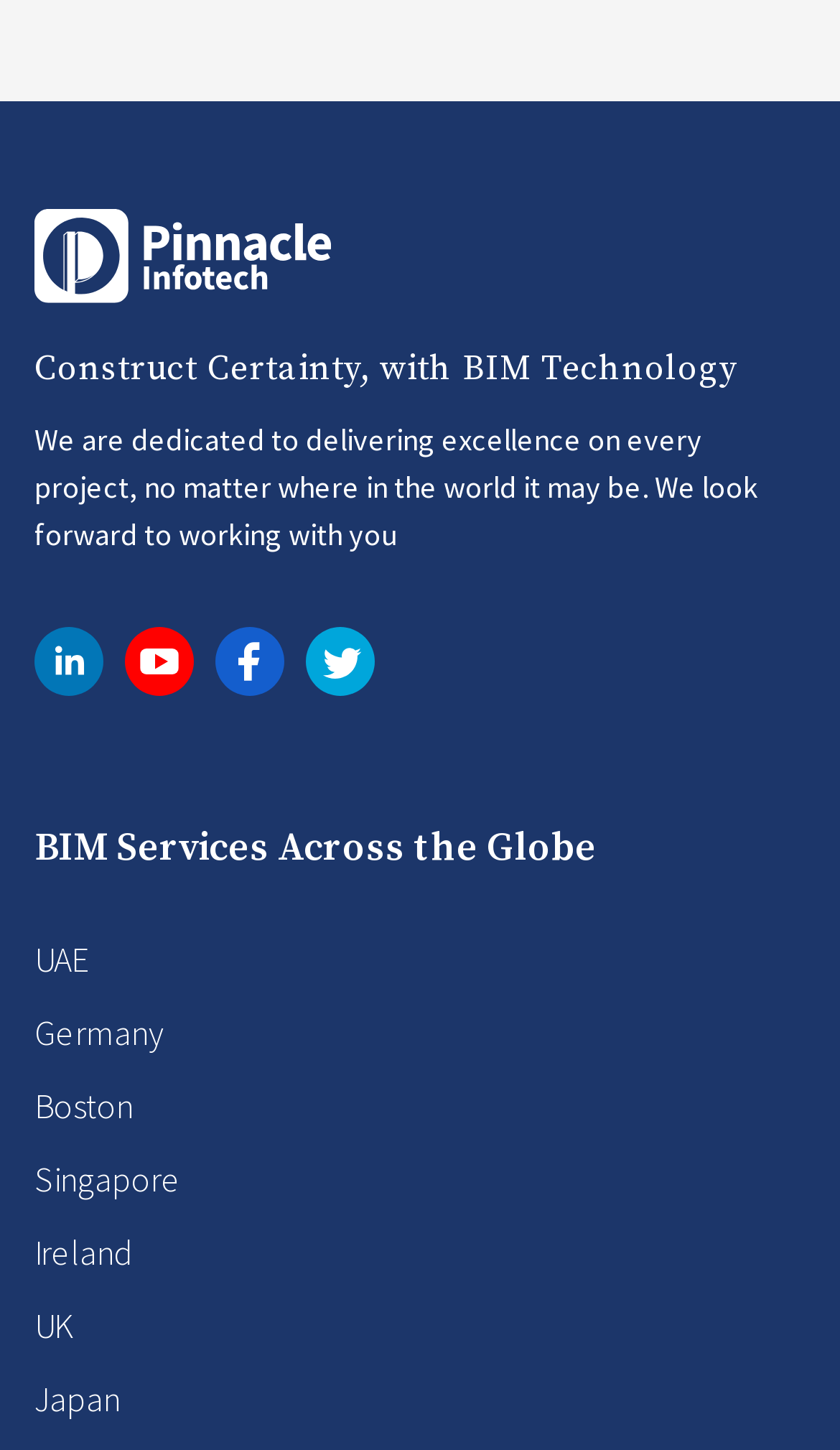Please identify the bounding box coordinates of the element's region that should be clicked to execute the following instruction: "Read about BIM Services Across the Globe". The bounding box coordinates must be four float numbers between 0 and 1, i.e., [left, top, right, bottom].

[0.041, 0.48, 0.959, 0.606]